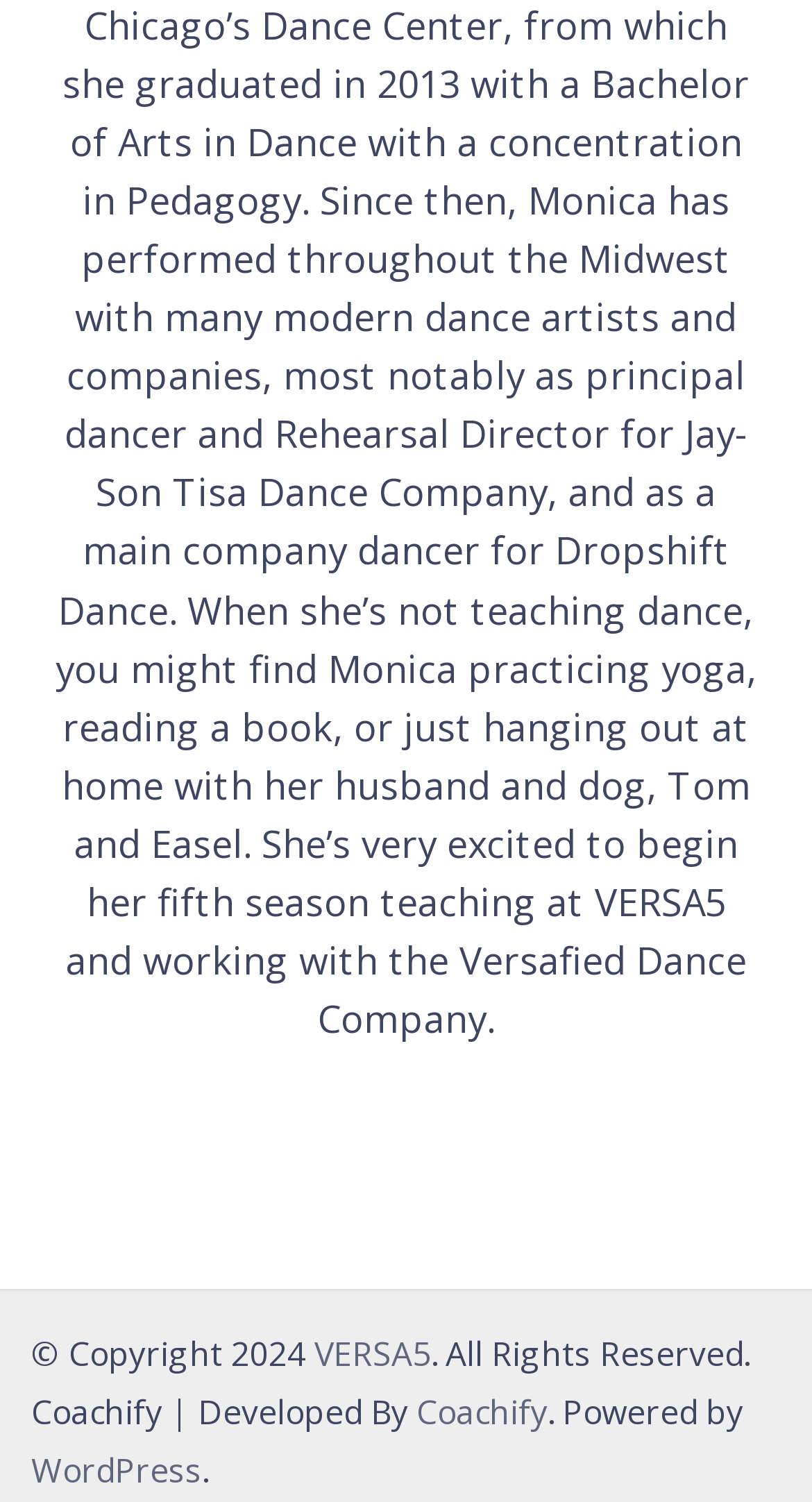Provide a short, one-word or phrase answer to the question below:
What is the copyright year?

2024